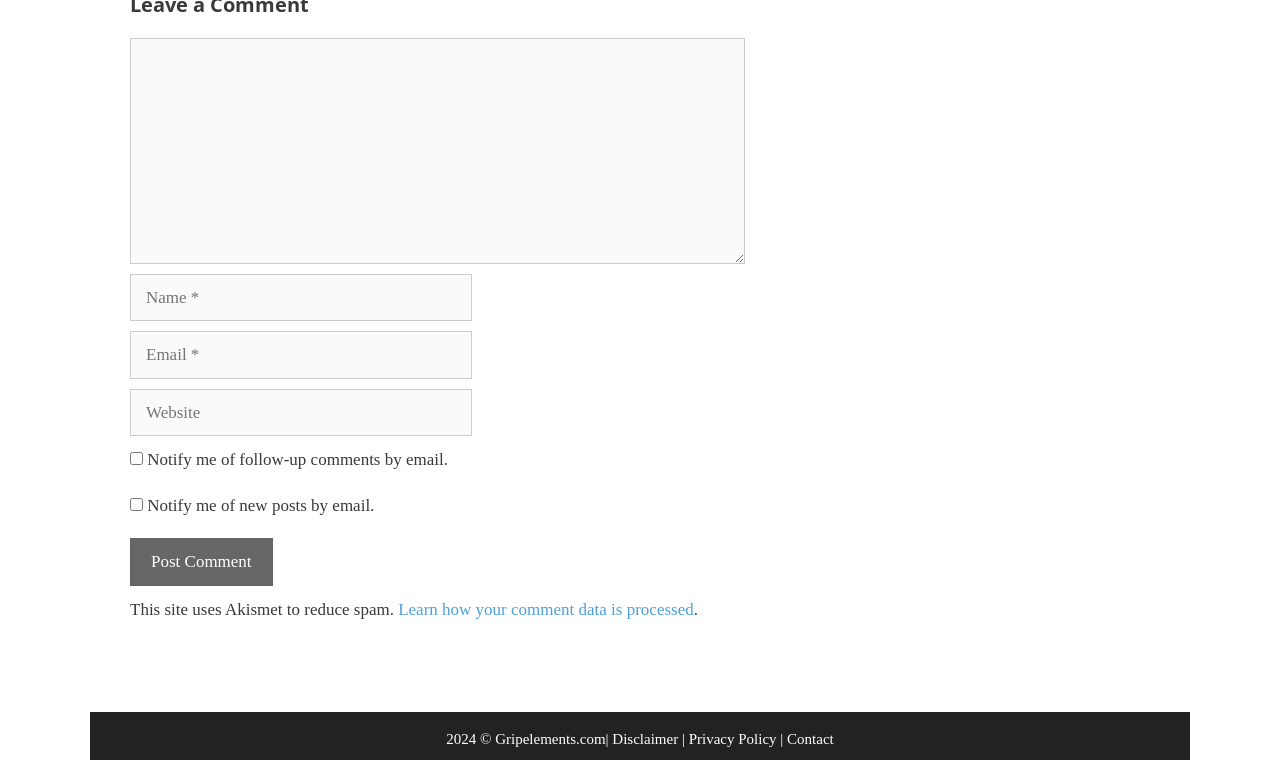Find the bounding box coordinates of the element to click in order to complete this instruction: "Enter your name". The bounding box coordinates must be four float numbers between 0 and 1, denoted as [left, top, right, bottom].

[0.102, 0.36, 0.369, 0.422]